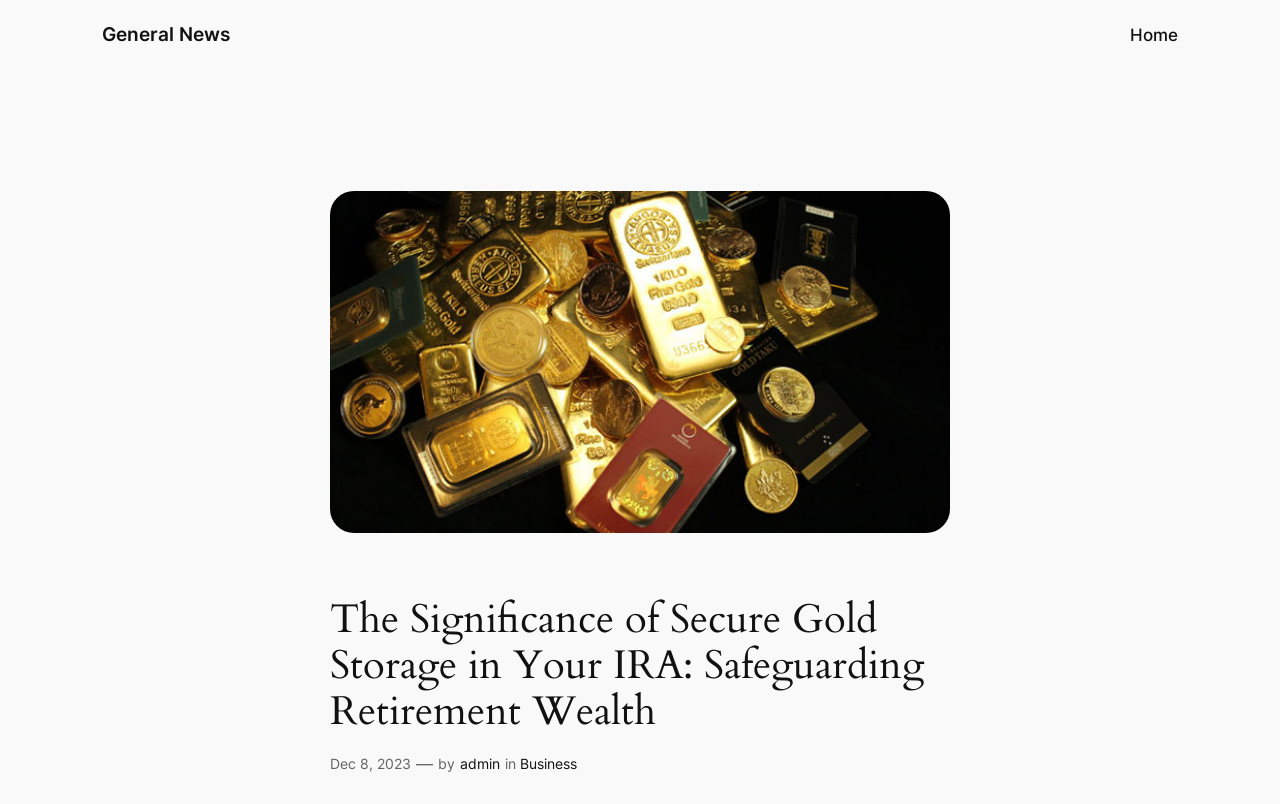Please determine the bounding box coordinates for the UI element described here. Use the format (top-left x, top-left y, bottom-right x, bottom-right y) with values bounded between 0 and 1: General News

[0.08, 0.027, 0.18, 0.057]